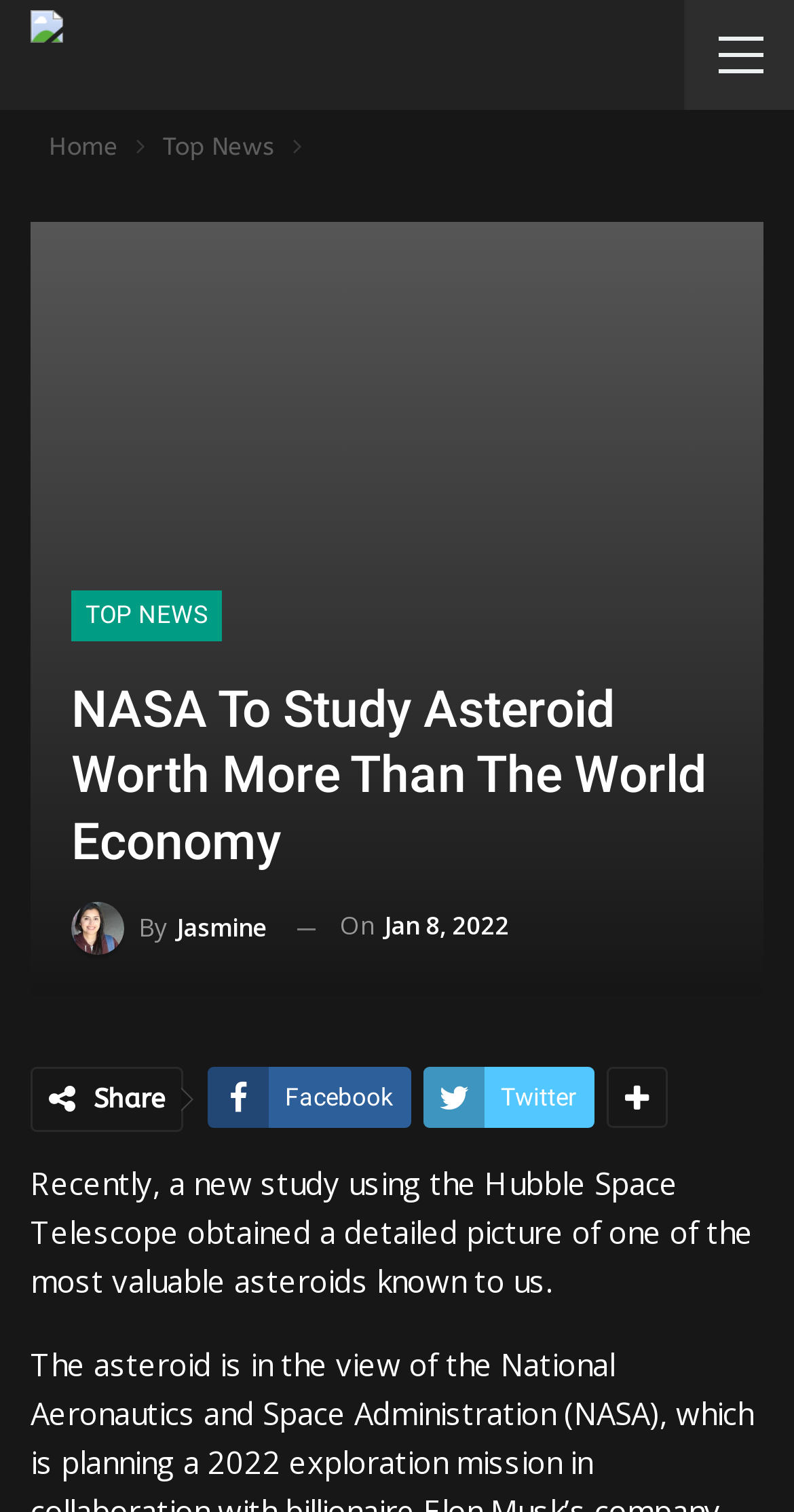Locate and extract the headline of this webpage.

NASA To Study Asteroid Worth More Than The World Economy